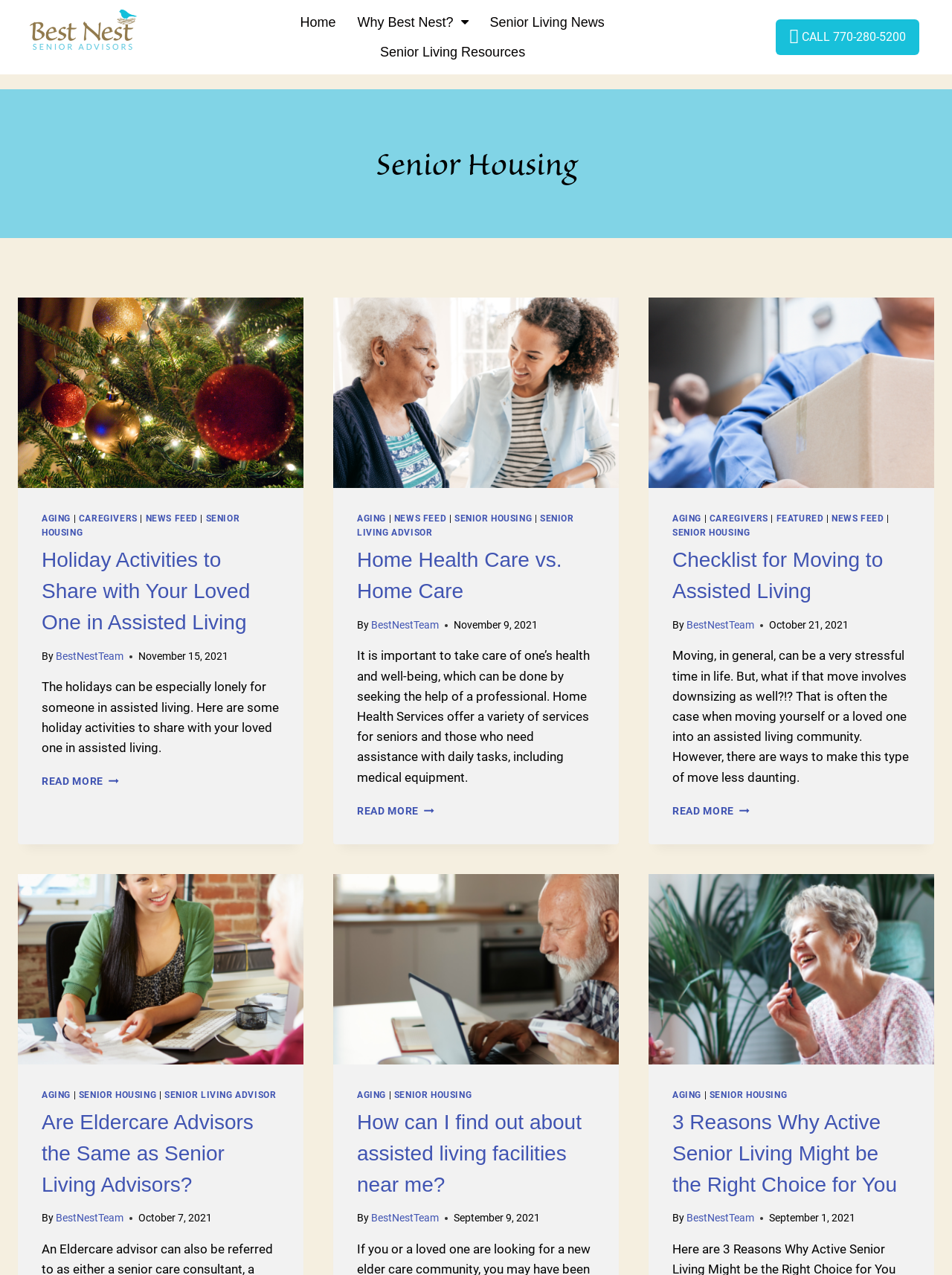What type of services are offered by Home Health Services?
Please respond to the question with a detailed and informative answer.

According to the article 'Home Health Care vs. Home Care', Home Health Services offer a variety of services for seniors and those who need assistance with daily tasks, including medical equipment.